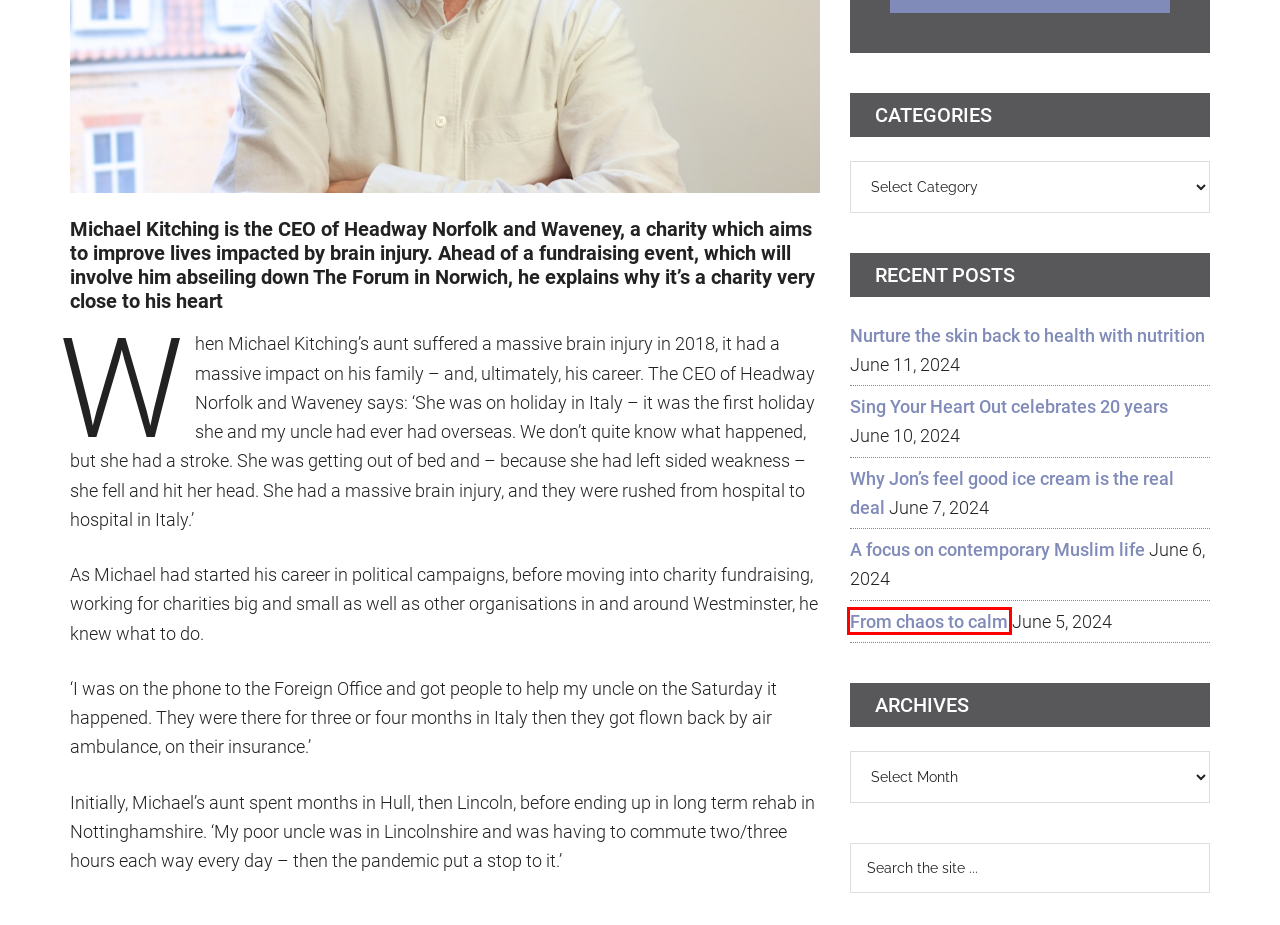You are presented with a screenshot of a webpage that includes a red bounding box around an element. Determine which webpage description best matches the page that results from clicking the element within the red bounding box. Here are the candidates:
A. From chaos to calm - Folk Features
B. Nurture the skin back to health with nutrition - Folk Features
C. Sing Your Heart Out celebrates 20 years - Folk Features
D. Why Jon's feel good ice cream is the real deal - Folk Features
E. PRESS PAUSE Archives - Folk Features
F. Contact - Folk Features
G. A focus on contemporary Muslim life - Folk Features
H. Fundraising events 2024 - Folk Features

A